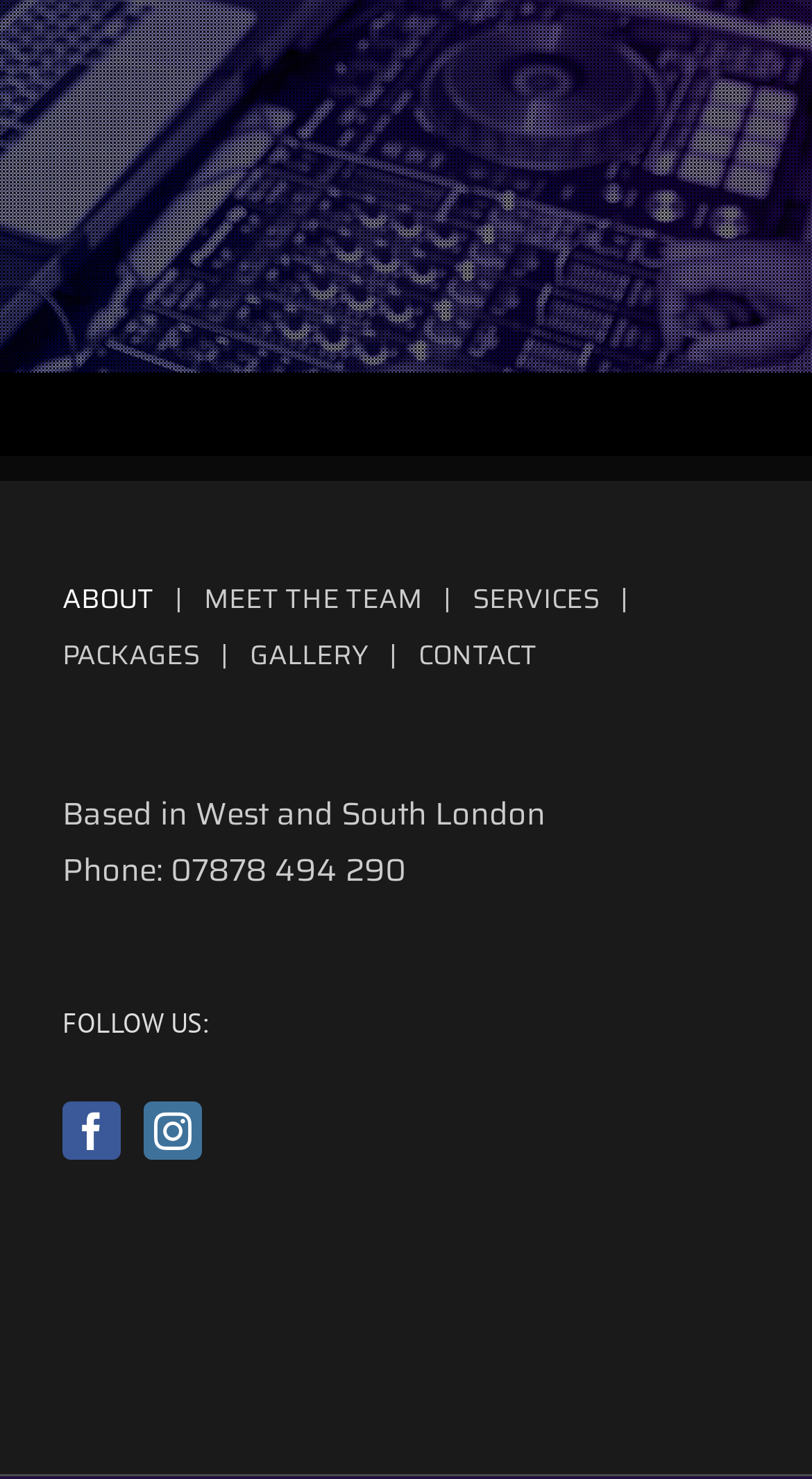How many social media platforms are listed?
Please use the image to deliver a detailed and complete answer.

By examining the links 'Facebook' and 'Instagram' located at [0.077, 0.745, 0.149, 0.784] and [0.177, 0.745, 0.249, 0.784] respectively, we can count the number of social media platforms listed, which is 2.